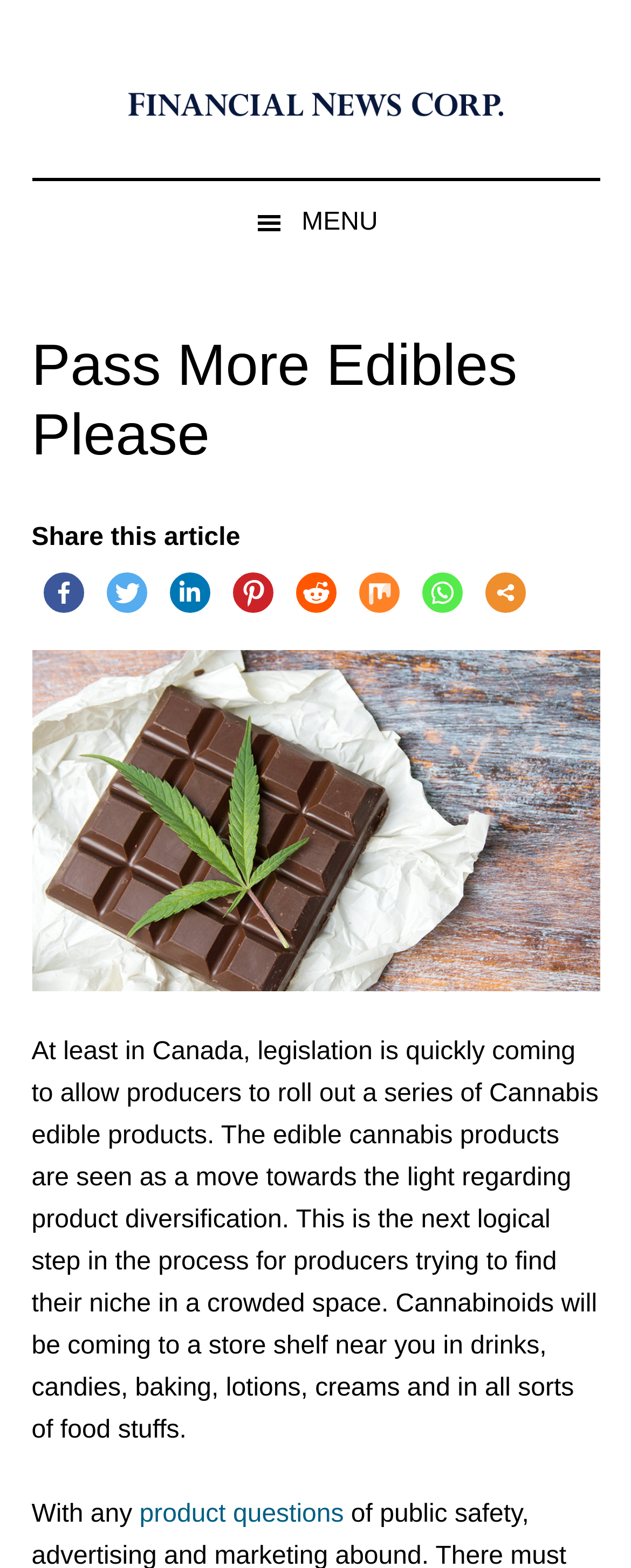Answer the following in one word or a short phrase: 
What is the topic of the article?

Cannabis edible products